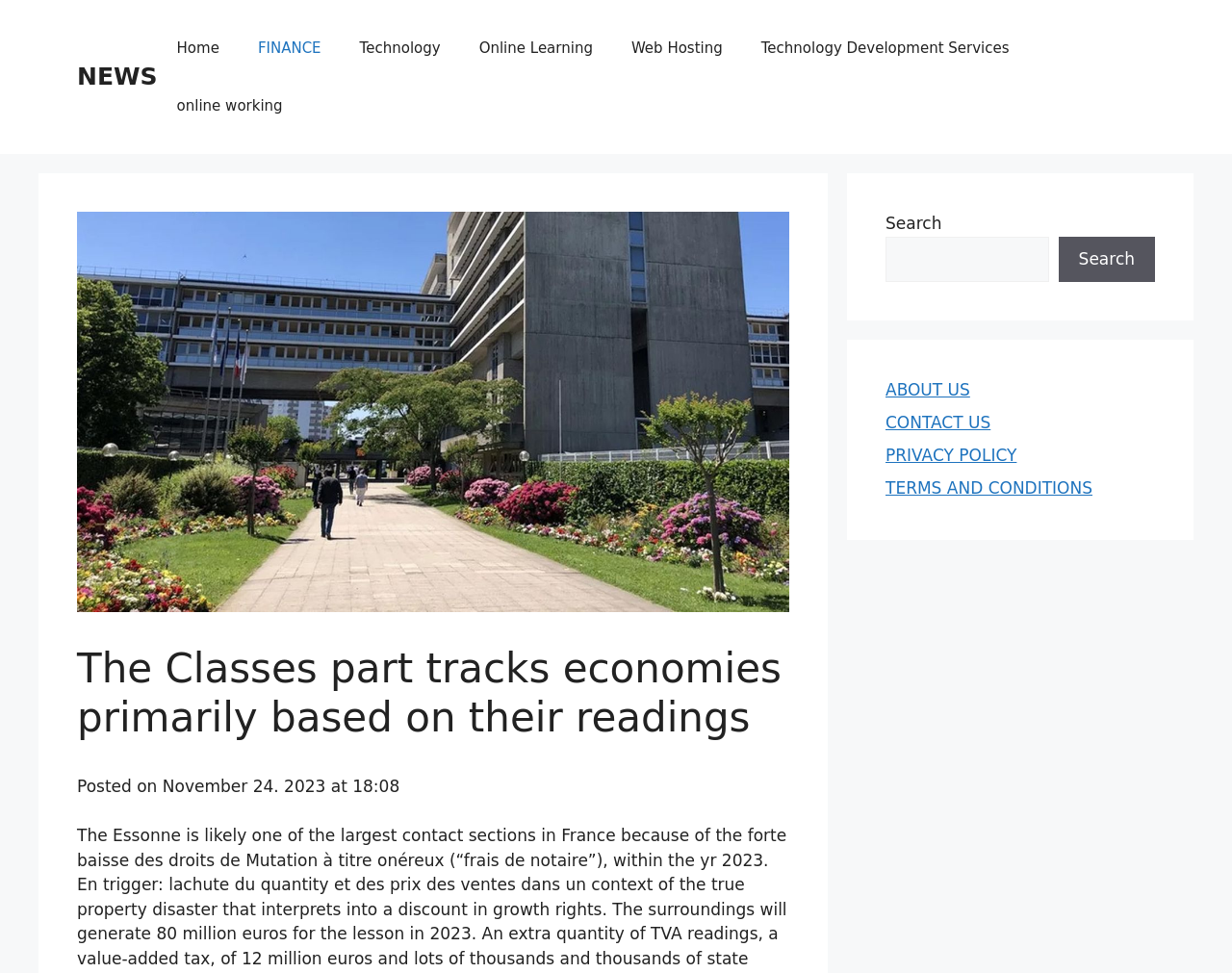Can you specify the bounding box coordinates for the region that should be clicked to fulfill this instruction: "Go to FINANCE page".

[0.194, 0.02, 0.276, 0.079]